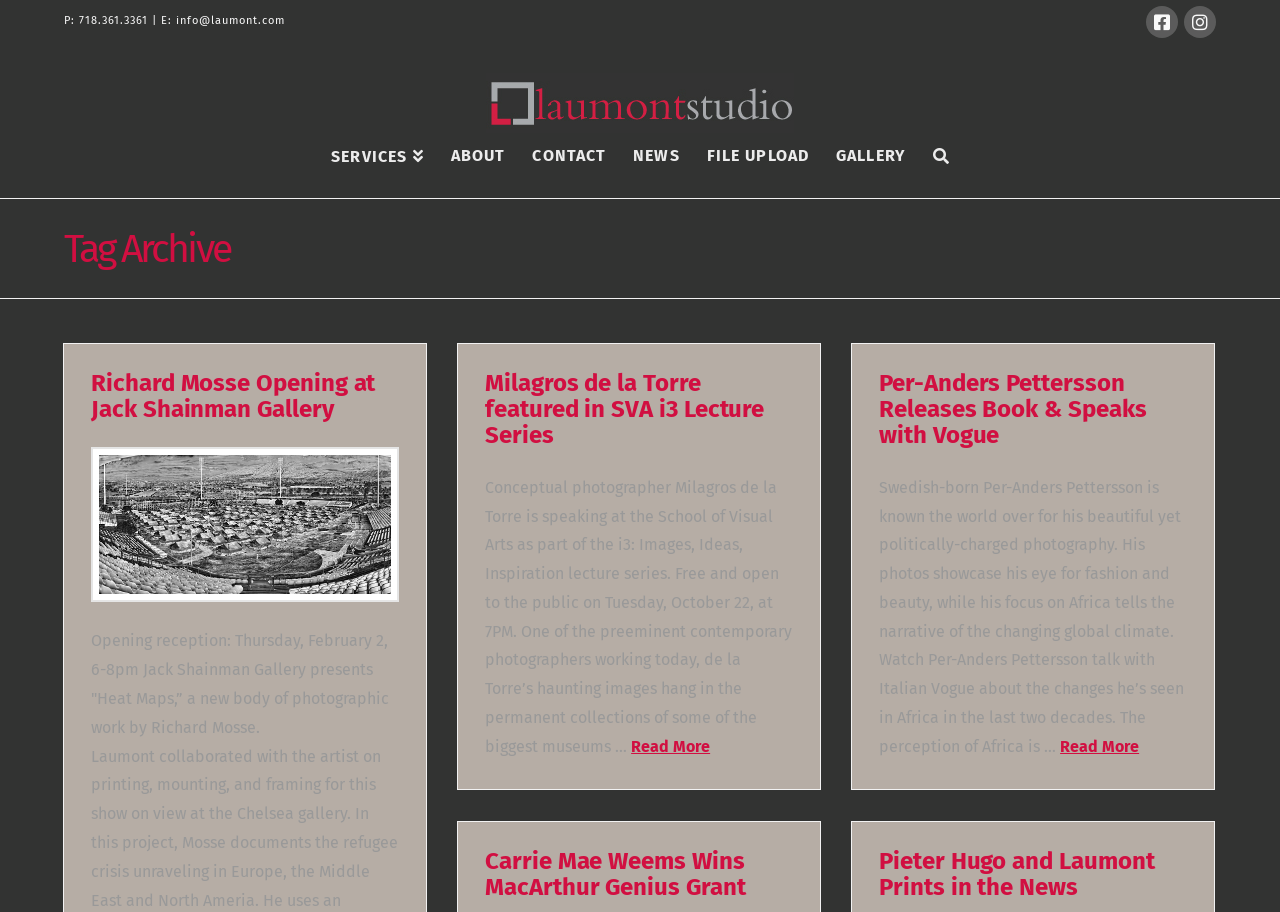Can you specify the bounding box coordinates for the region that should be clicked to fulfill this instruction: "Visit the Facebook page".

[0.895, 0.007, 0.92, 0.042]